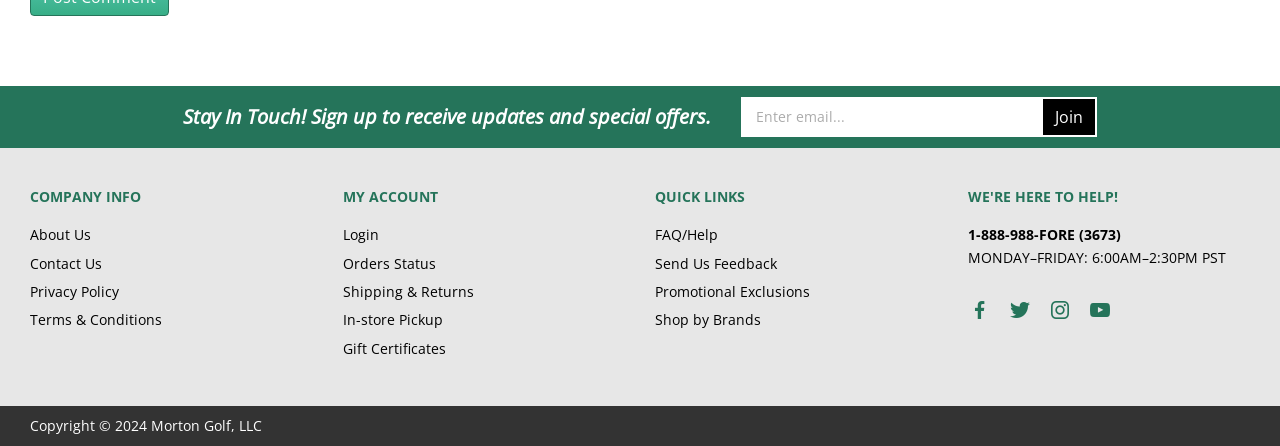Identify the bounding box coordinates of the region I need to click to complete this instruction: "Get help from FAQ".

[0.512, 0.505, 0.561, 0.547]